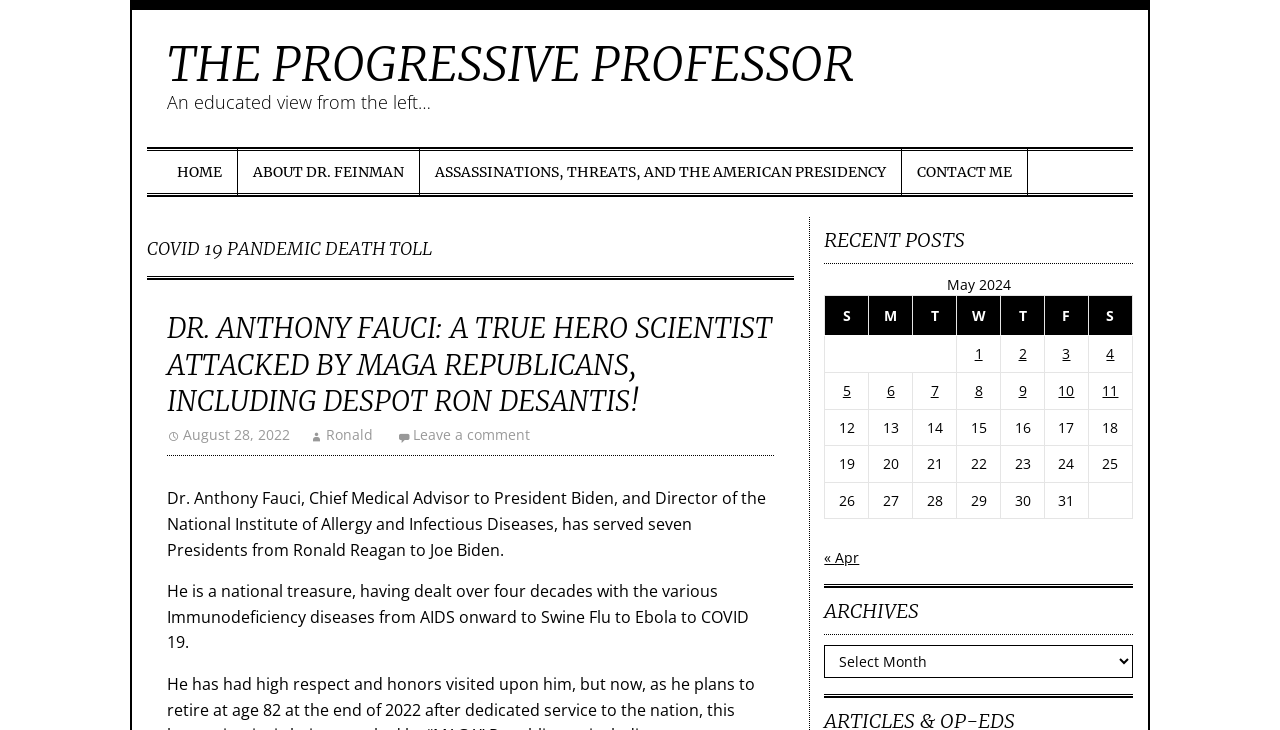Please identify the bounding box coordinates of the element that needs to be clicked to perform the following instruction: "Click the HOME link".

[0.127, 0.201, 0.186, 0.27]